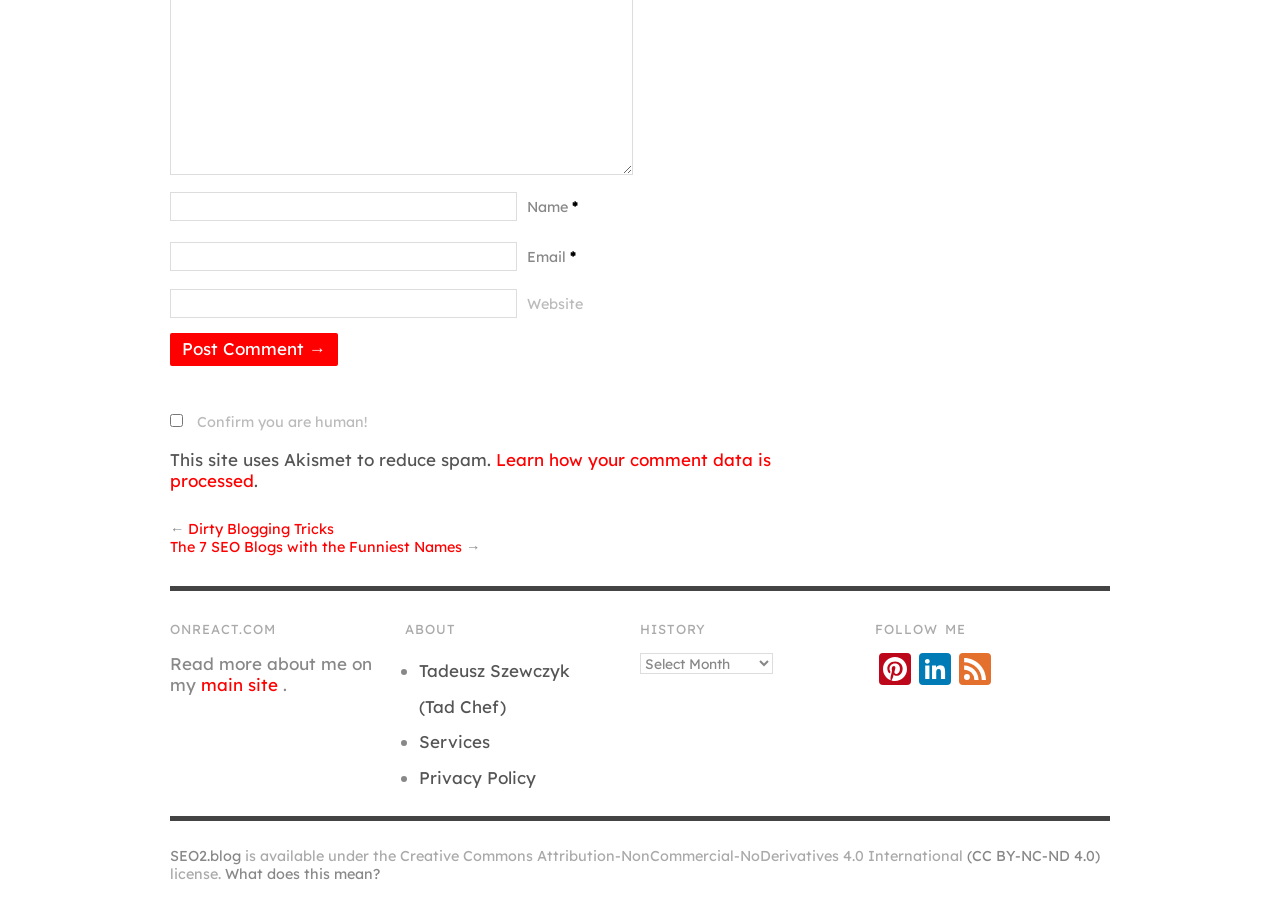Locate the bounding box coordinates of the element that needs to be clicked to carry out the instruction: "Click the Post Comment button". The coordinates should be given as four float numbers ranging from 0 to 1, i.e., [left, top, right, bottom].

[0.133, 0.365, 0.264, 0.401]